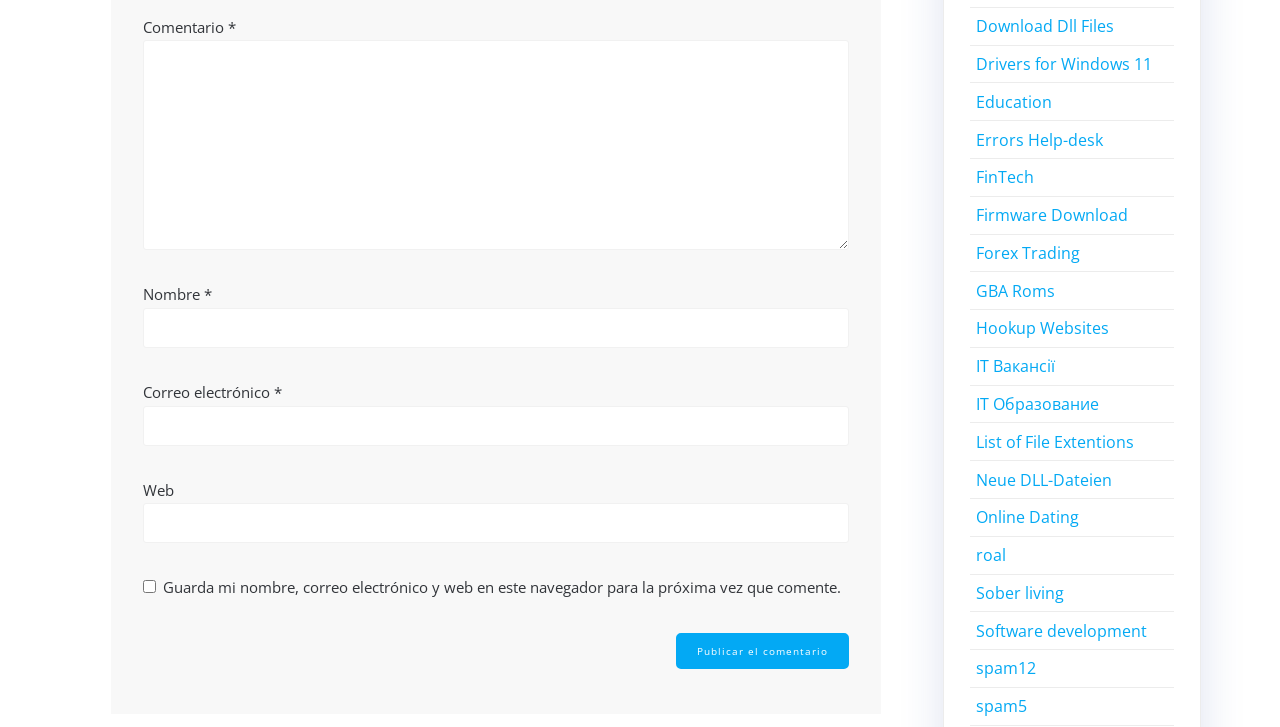Please locate the bounding box coordinates for the element that should be clicked to achieve the following instruction: "Click the 'Publicar el comentario' button". Ensure the coordinates are given as four float numbers between 0 and 1, i.e., [left, top, right, bottom].

[0.528, 0.87, 0.663, 0.92]